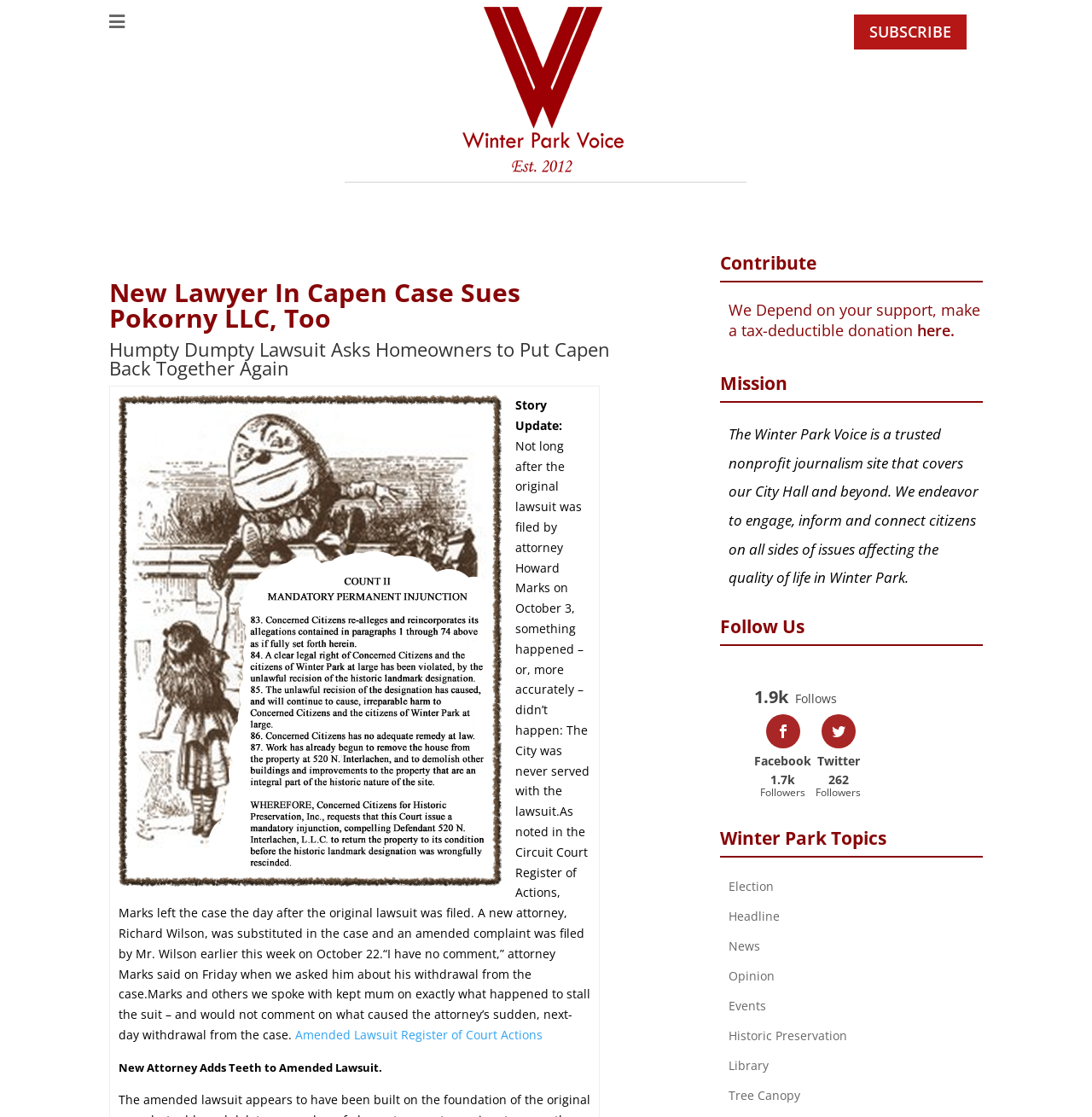Locate the bounding box coordinates of the element that should be clicked to fulfill the instruction: "Learn about OUR VISION".

None